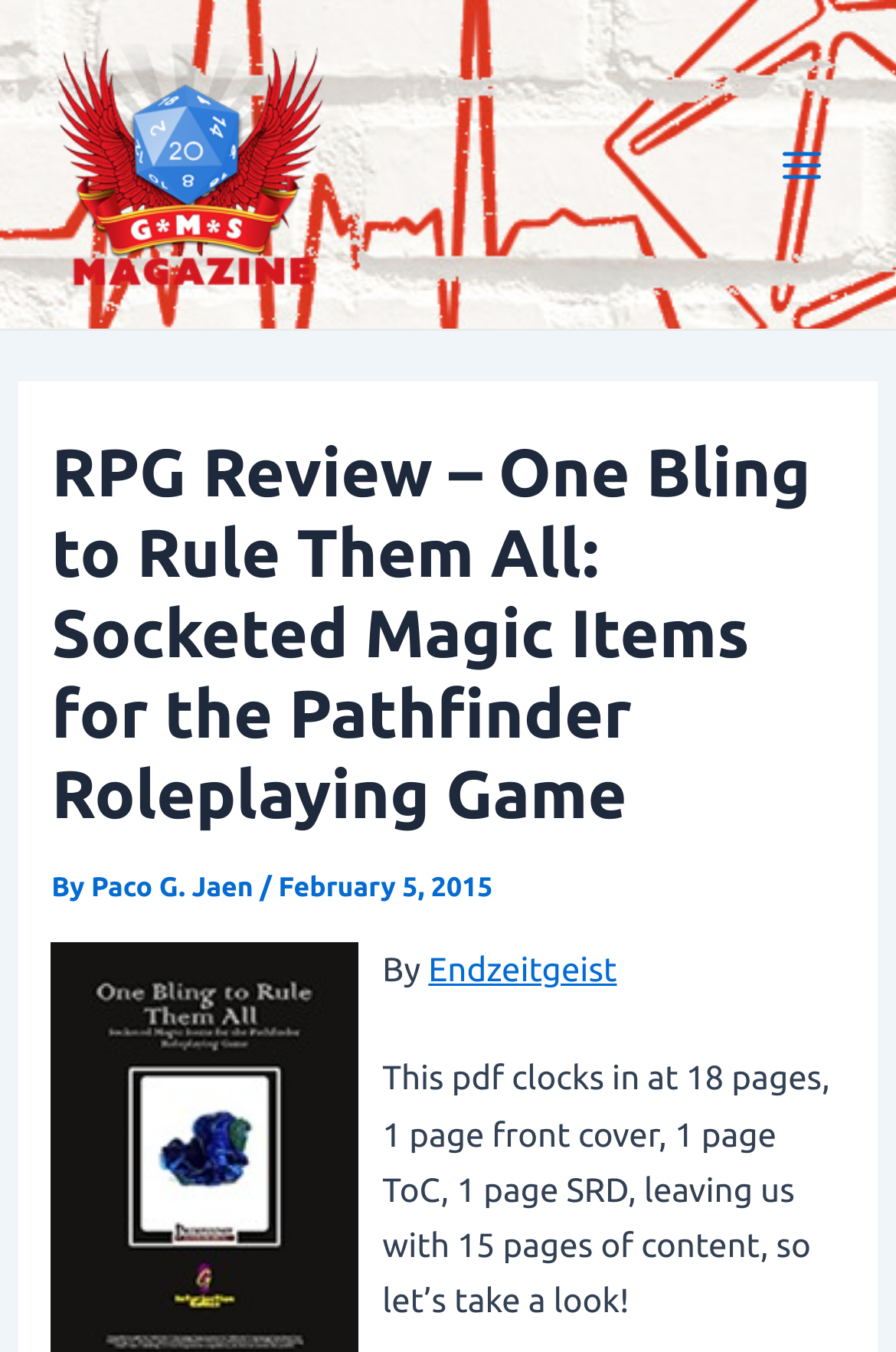What is the type of item being reviewed?
Provide an in-depth and detailed answer to the question.

The type of item being reviewed can be found in the middle section of the webpage, where it says 'One Bling to Rule Them All: Socketed Magic Items for the Pathfinder Roleplaying Game'. This indicates that the review is about socketed magic items.